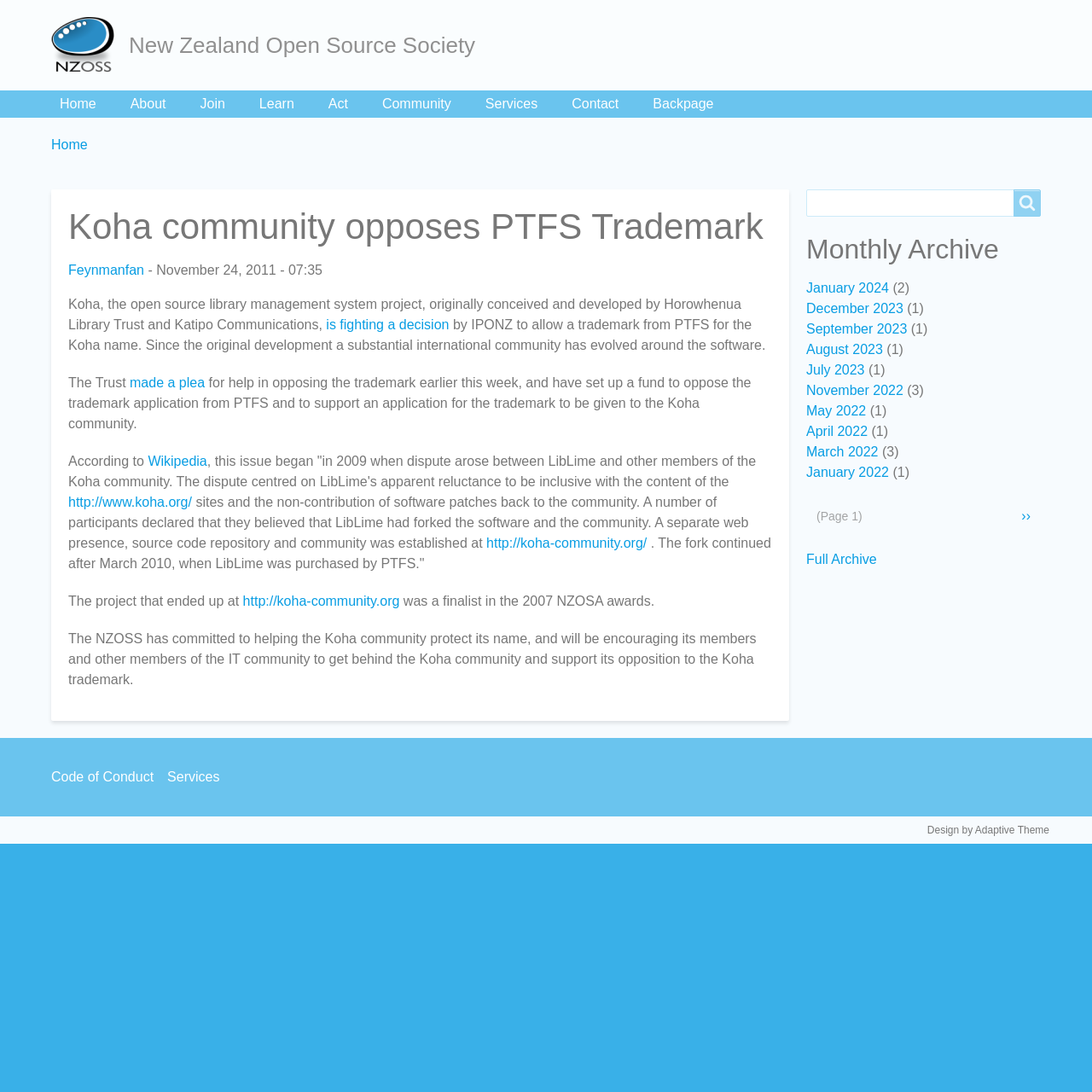Respond with a single word or phrase for the following question: 
How many links are in the 'Monthly Archive' region?

12